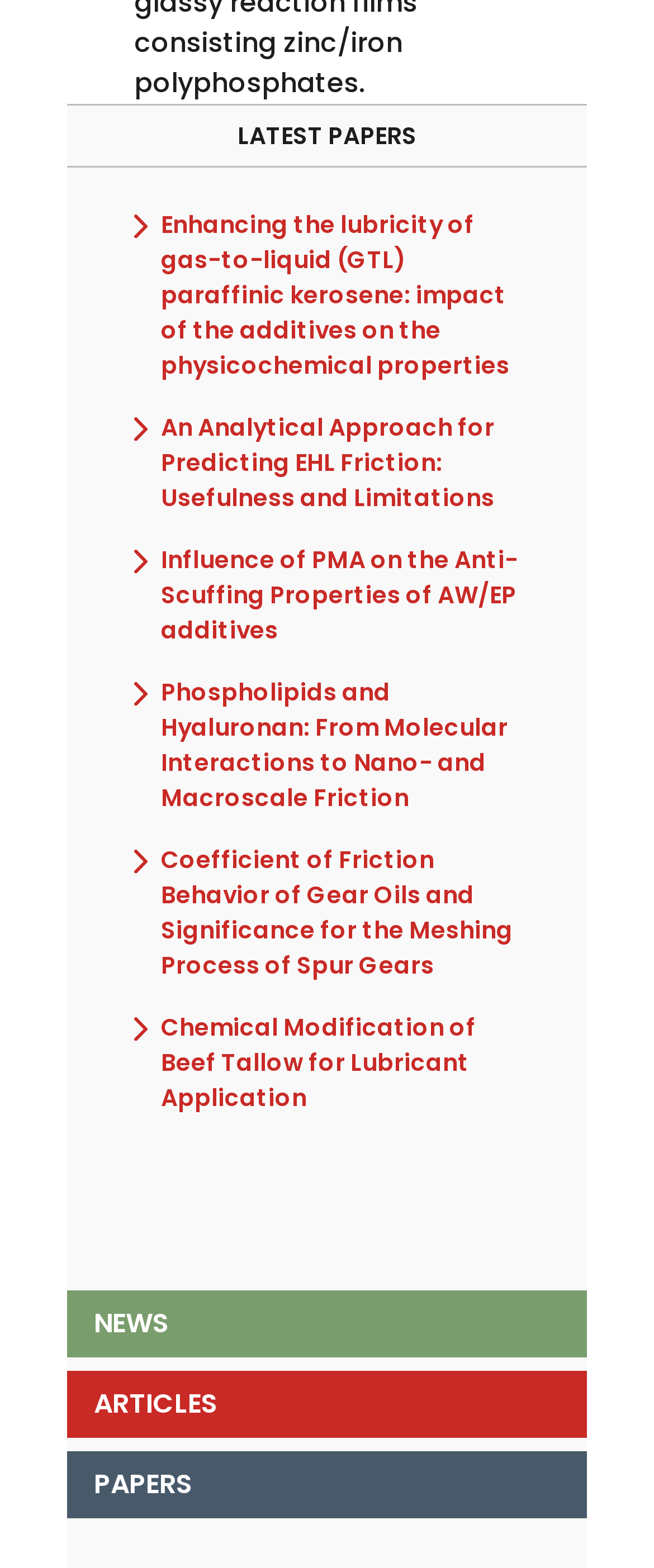Respond to the question below with a single word or phrase:
How many links are under the 'LATEST PAPERS' category?

6